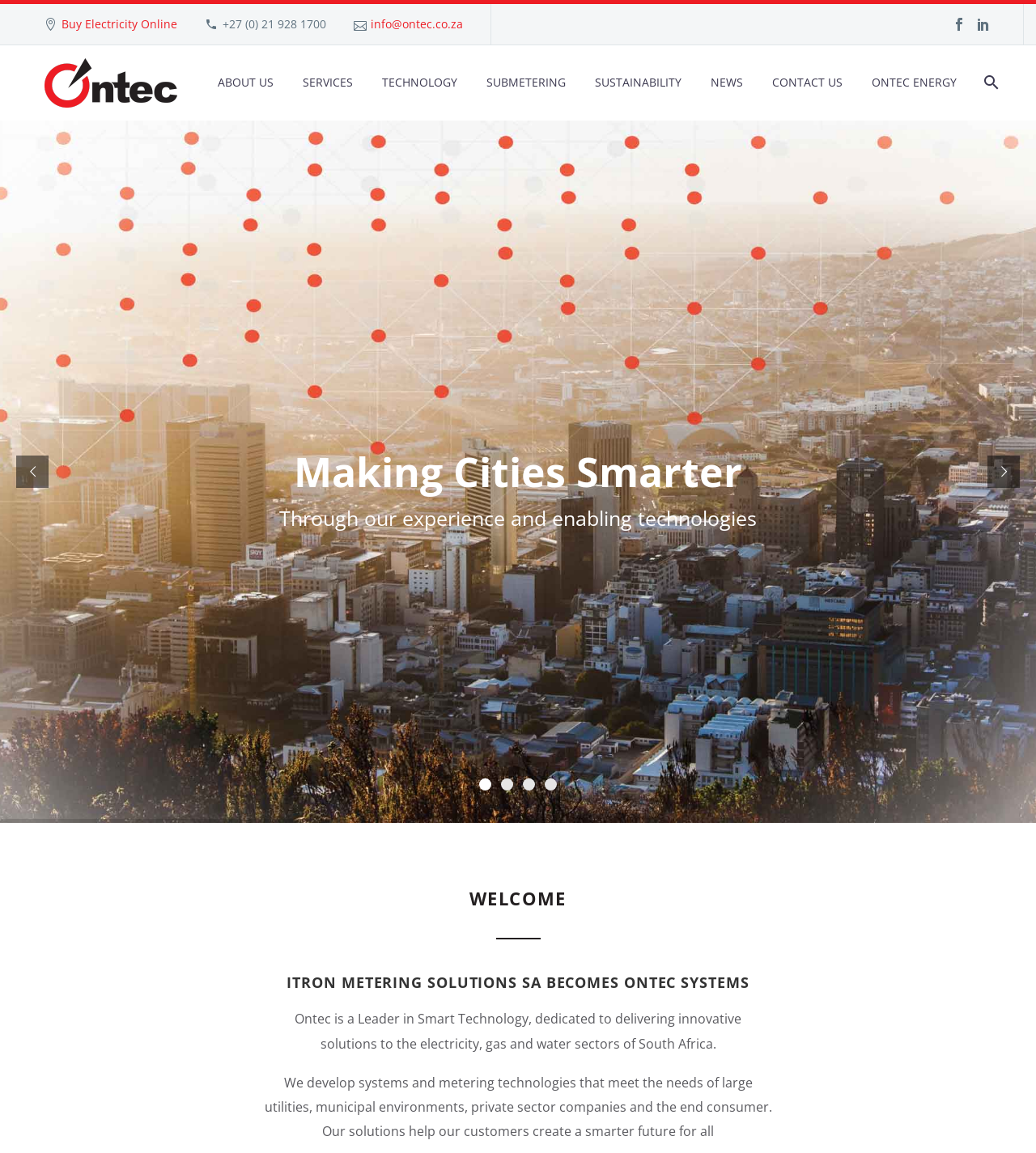What is the company's goal? Using the information from the screenshot, answer with a single word or phrase.

Create a smarter future